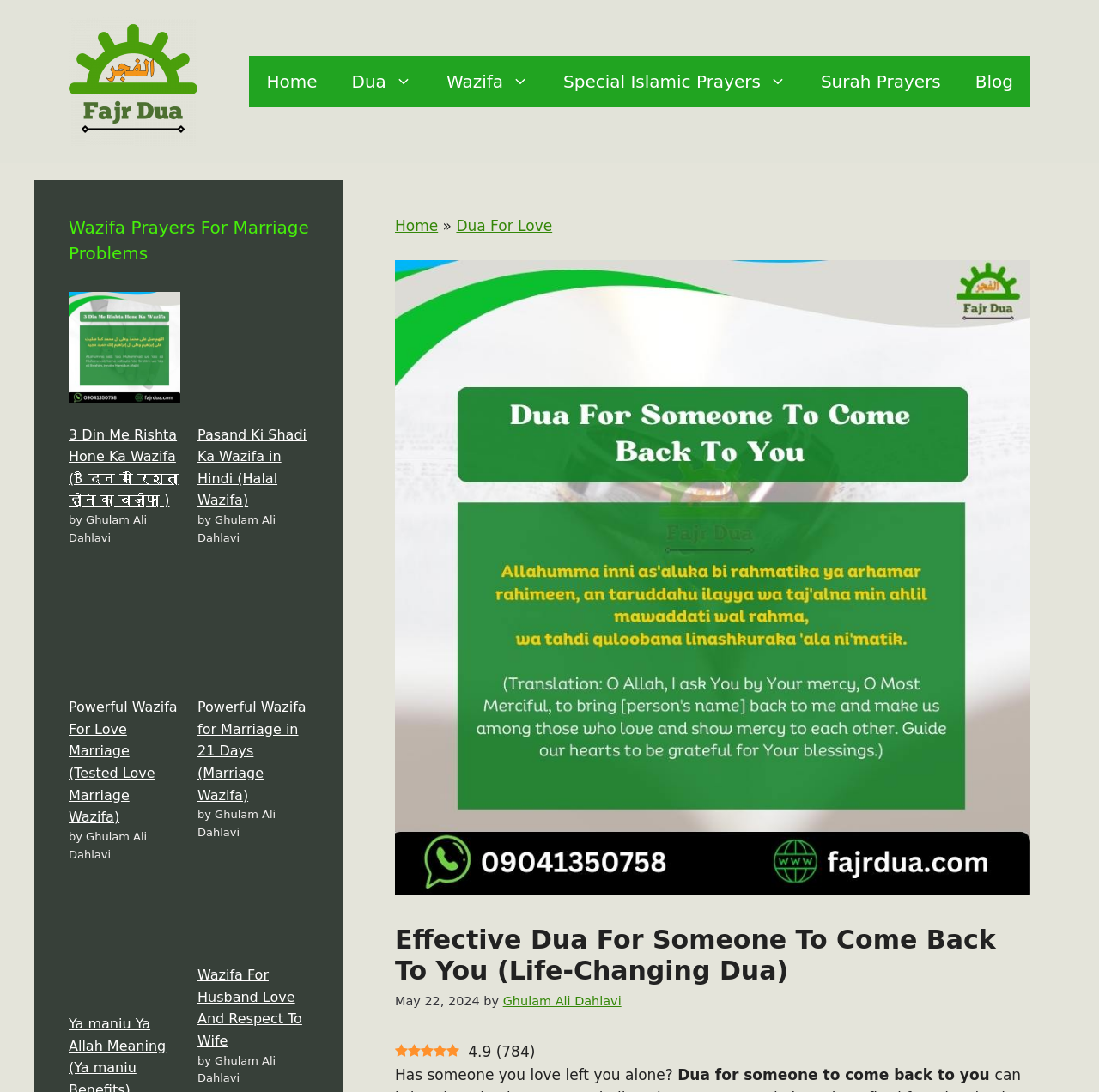Detail the webpage's structure and highlights in your description.

This webpage is about Islamic dua and wazifa for various life situations, particularly focused on relationships and marriage. At the top, there is a banner with a link to "Fajr Dua" accompanied by an image. Below the banner, there is a primary navigation menu with links to "Home", "Dua", "Wazifa", "Special Islamic Prayers", "Surah Prayers", and "Blog".

On the left side, there is a large image related to "Dua For Someone To Come Back To You". Above the image, there is a header section with a heading "Effective Dua For Someone To Come Back To You (Life-Changing Dua)" and a timestamp "May 22, 2024". The header also includes the author's name, "Ghulam Ali Dahlavi", and a rating of 4.9 with 784 reviews.

Below the header, there is a paragraph of text asking if someone you love has left you alone, followed by a sentence about dua for someone to come back to you. On the right side of the page, there are several sections with headings, images, and links related to wazifa prayers for marriage problems, including "3 Din Me Rishta Hone Ka Wazifa", "Pasand Ki Shadi Ka Wazifa", "Wazifa For Love Marriage", "Wazifa For Marriage", and "Ya Maniu Benefits". Each section includes an image, a link to the wazifa, and the author's name, "Ghulam Ali Dahlavi".